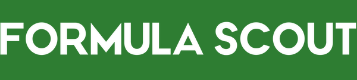Examine the screenshot and answer the question in as much detail as possible: What is the text color of the logo?

The text color of the logo is white because the caption states that the logo is presented in 'white text' against a vibrant green background, which clearly indicates that the text color of the logo is white.